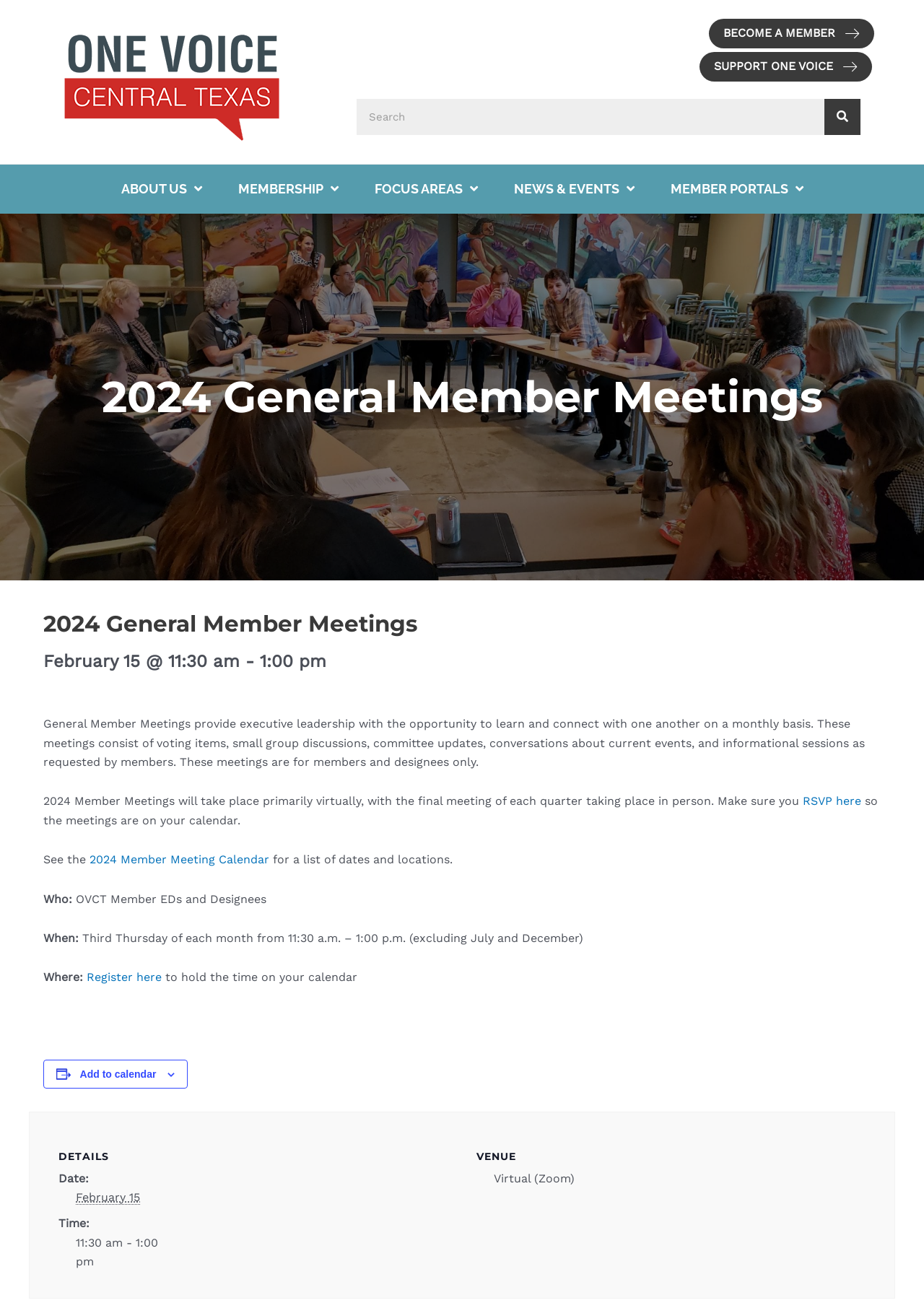Pinpoint the bounding box coordinates for the area that should be clicked to perform the following instruction: "Click the 'Add to calendar' button".

[0.086, 0.817, 0.169, 0.826]